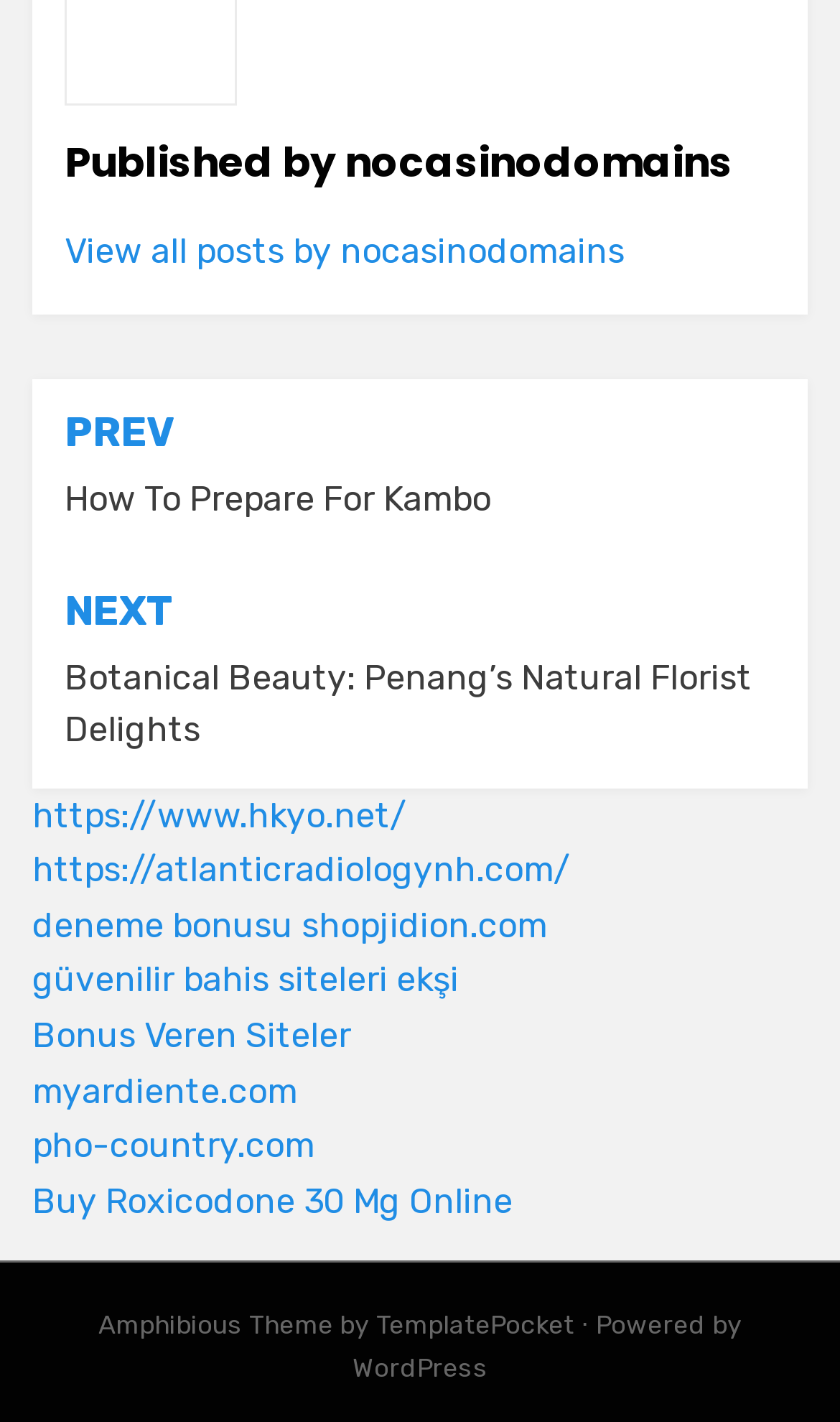Can you give a comprehensive explanation to the question given the content of the image?
What is the name of the author?

The name of the author can be found in the heading element 'Published by nocasinodomains' at the top of the webpage.